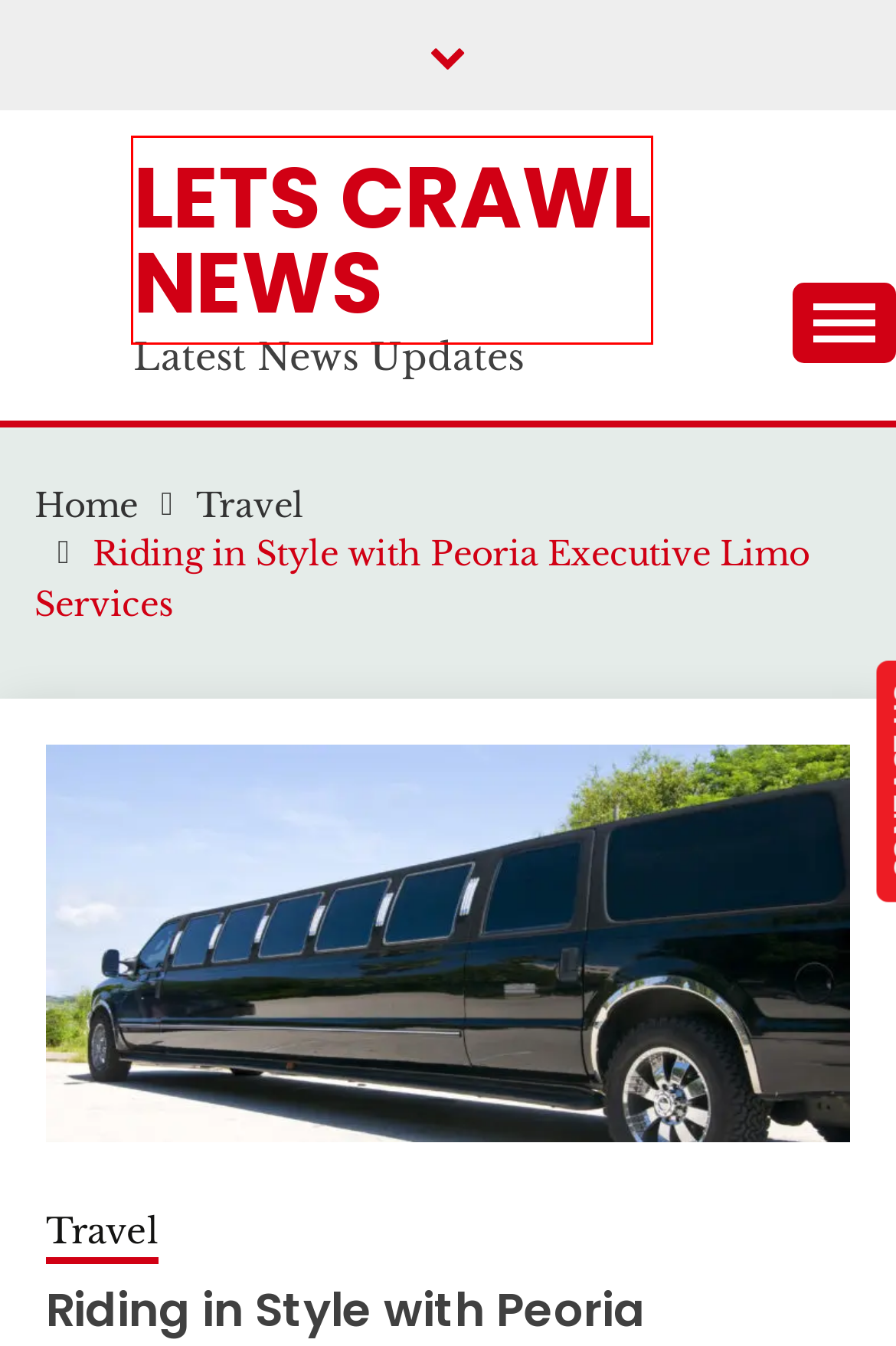Review the screenshot of a webpage which includes a red bounding box around an element. Select the description that best fits the new webpage once the element in the bounding box is clicked. Here are the candidates:
A. Lets Crawl News - Latest News Updates
B. fildena 100mg: Is It the Right Dose? - Lets Crawl News
C. alex zames, Author at Lets Crawl News
D. September 2023 - Lets Crawl News
E. Tech Archives - Lets Crawl News
F. Education Archives - Lets Crawl News
G. January 2022 - Lets Crawl News
H. sports Archives - Lets Crawl News

A